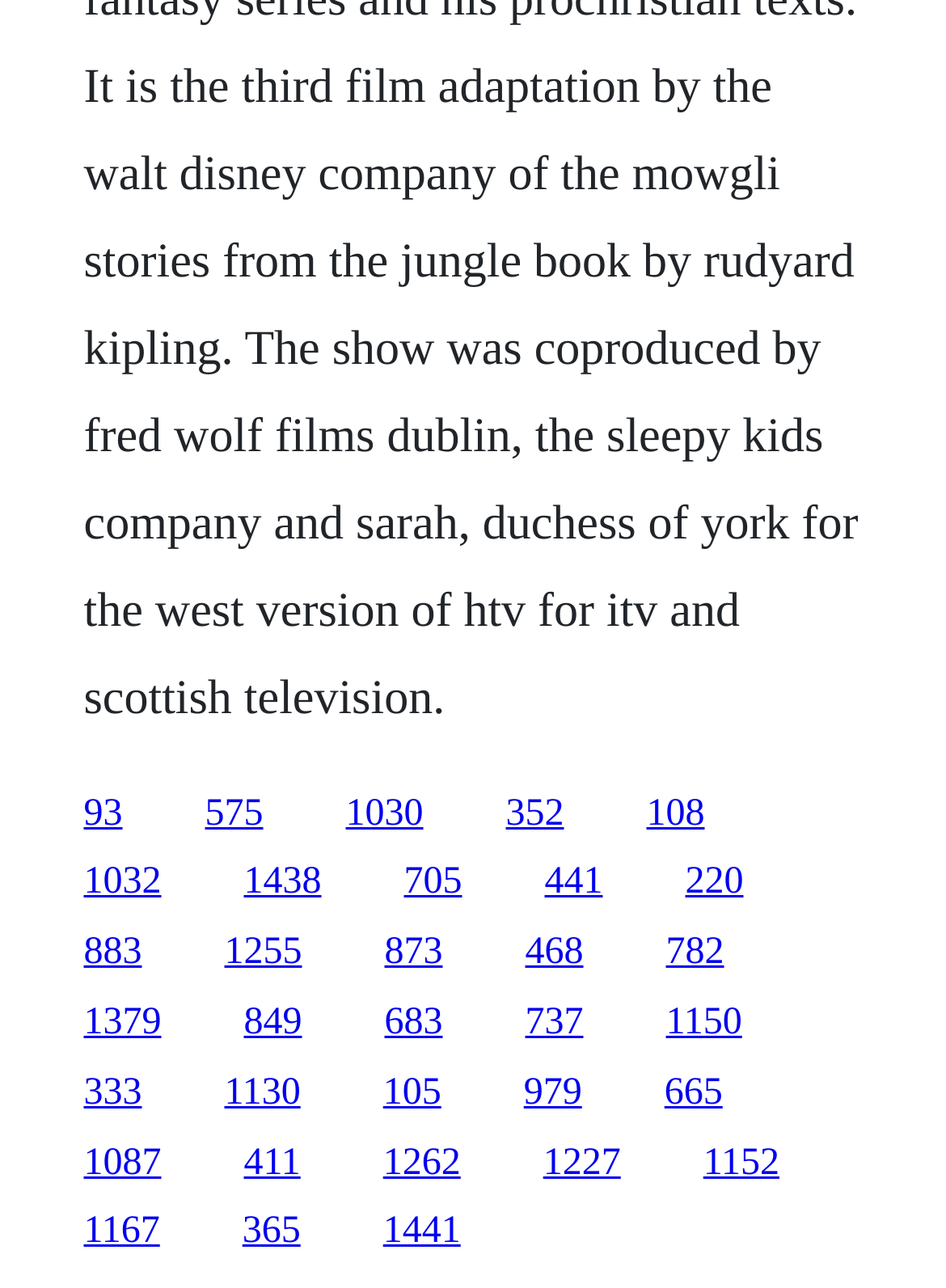Identify the bounding box coordinates for the element you need to click to achieve the following task: "follow the eighth link". Provide the bounding box coordinates as four float numbers between 0 and 1, in the form [left, top, right, bottom].

[0.576, 0.669, 0.637, 0.701]